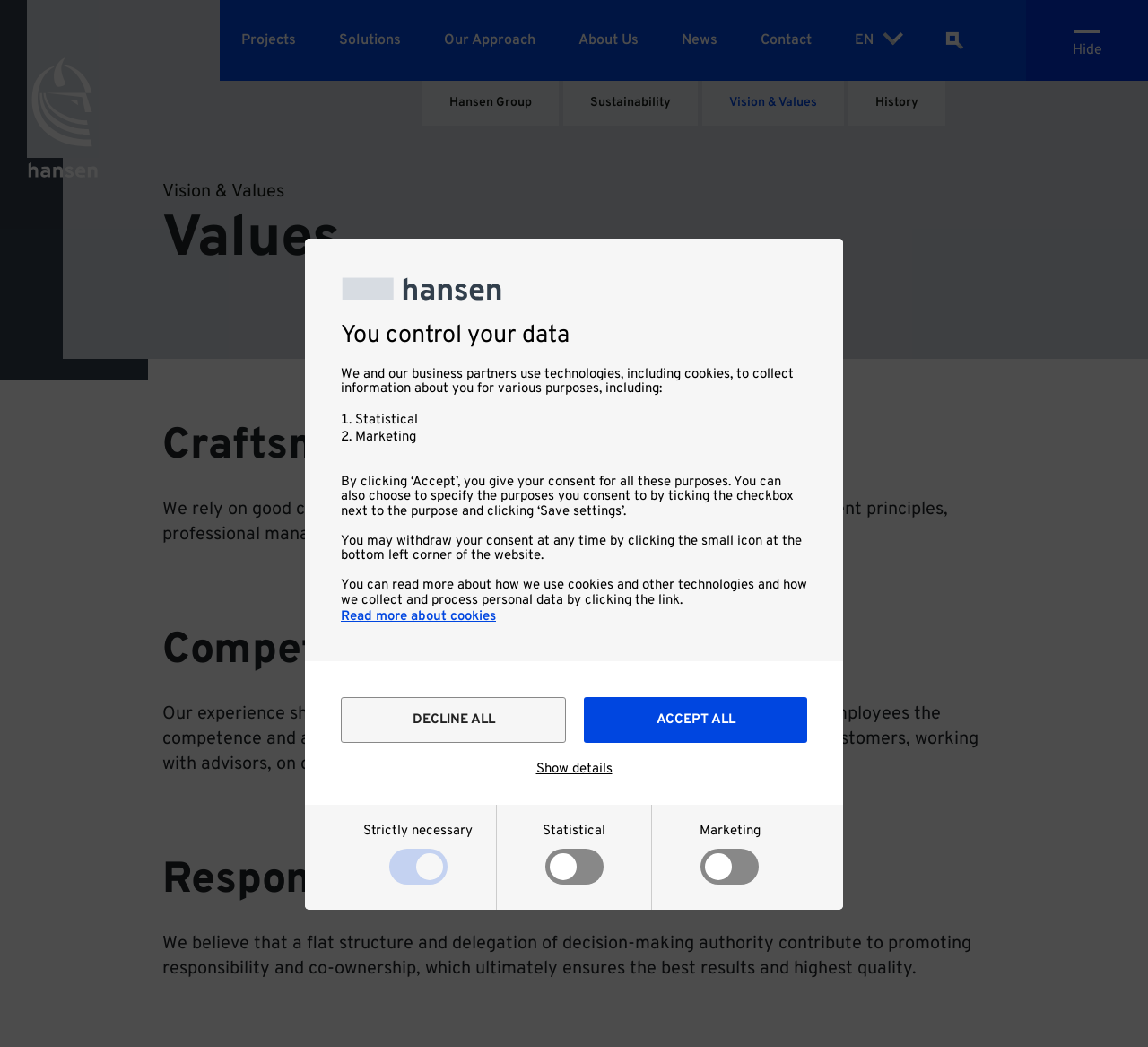Locate the bounding box coordinates of the area where you should click to accomplish the instruction: "Read more about HansenMillennium".

[0.4, 0.077, 0.55, 0.12]